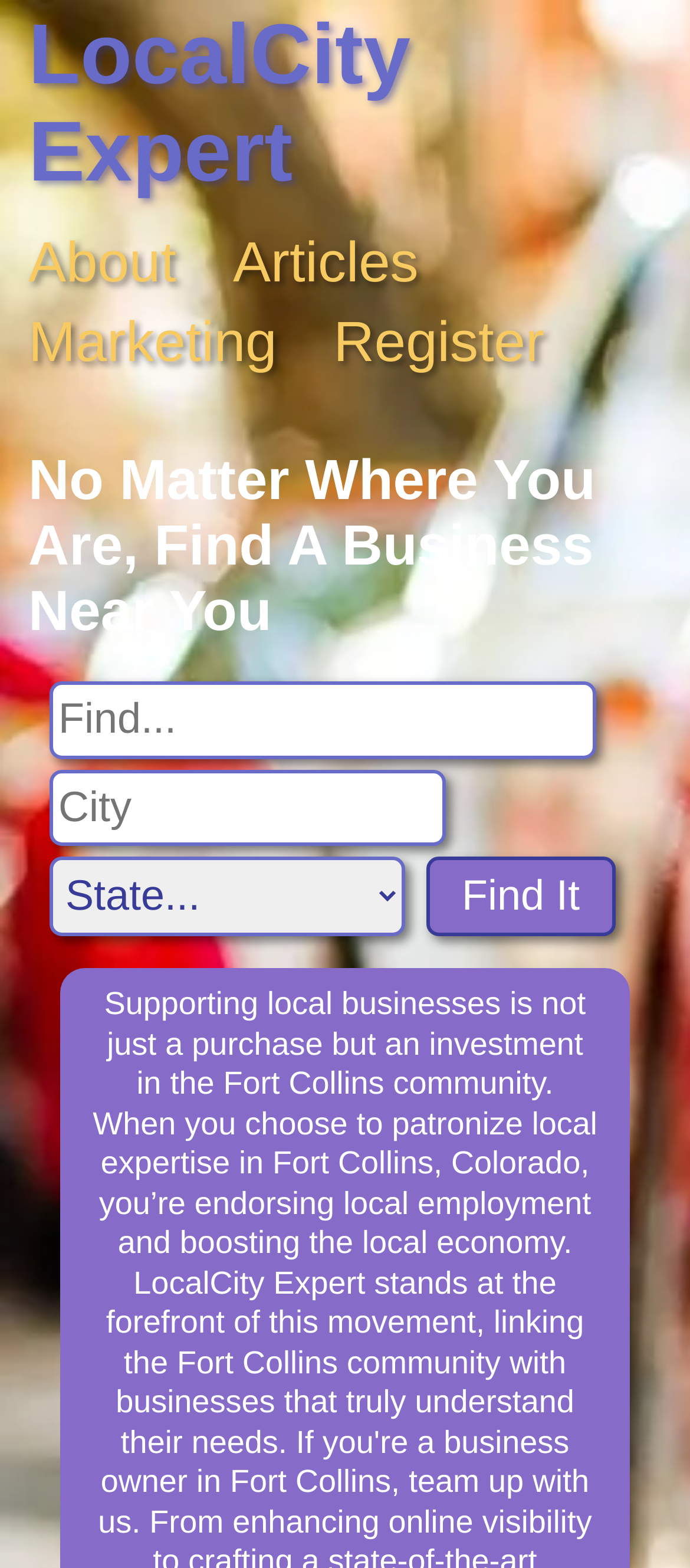Given the description LocalCity Expert, predict the bounding box coordinates of the UI element. Ensure the coordinates are in the format (top-left x, top-left y, bottom-right x, bottom-right y) and all values are between 0 and 1.

[0.041, 0.005, 0.959, 0.129]